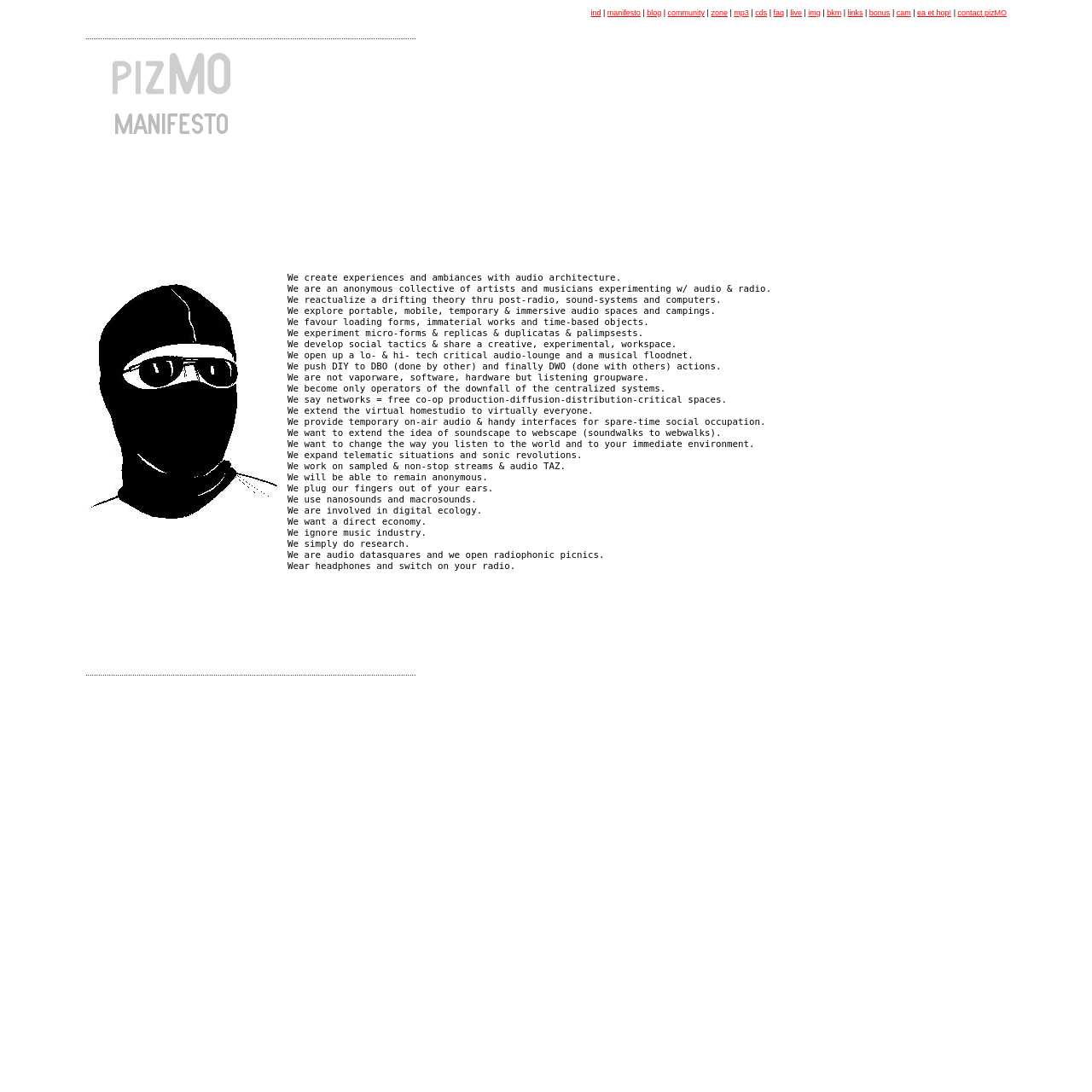Analyze and describe the webpage in a detailed narrative.

The webpage is titled "pizMO" and has a navigation menu at the top with 14 links, including "ind", "manifesto", "blog", "community", "zone", "mp3", "cds", "faq", "live", "img", "bkm", "links", "bonus", and "cam". These links are separated by vertical lines and are positioned horizontally across the top of the page.

Below the navigation menu, there is a large block of text that describes the purpose and mission of pizMO. The text explains that pizMO is an anonymous collective of artists and musicians who experiment with audio and radio, and create immersive audio experiences. They aim to change the way people listen to the world and their immediate environment, and promote a direct economy and digital ecology.

To the left of the text, there are two images of the pizMO logo, one above the other. The images are positioned vertically and take up a significant portion of the left side of the page.

At the bottom of the page, there is another horizontal line, followed by a link to "contact pizMO" and another link to "ea et hop!".

The overall layout of the page is simple and clean, with a focus on the text and images. The use of horizontal lines and vertical lines helps to separate the different sections of the page and create a sense of organization.